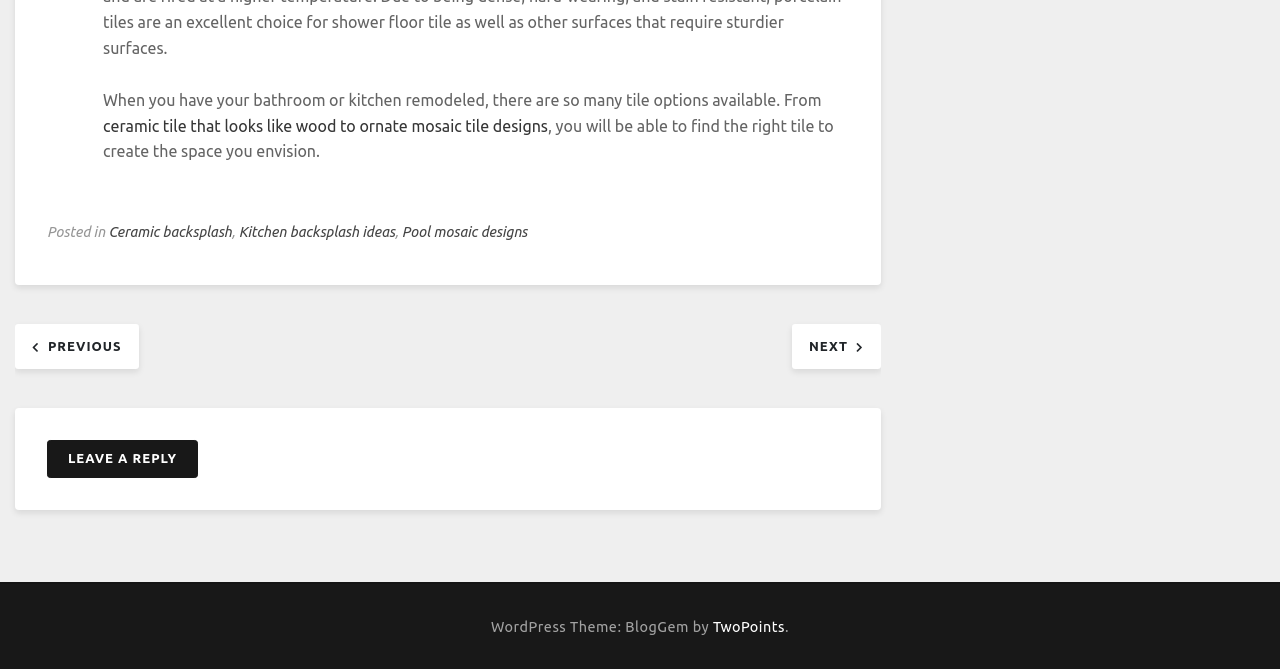Identify the bounding box coordinates of the region I need to click to complete this instruction: "Click on the link to learn about ceramic backsplash".

[0.085, 0.335, 0.181, 0.359]